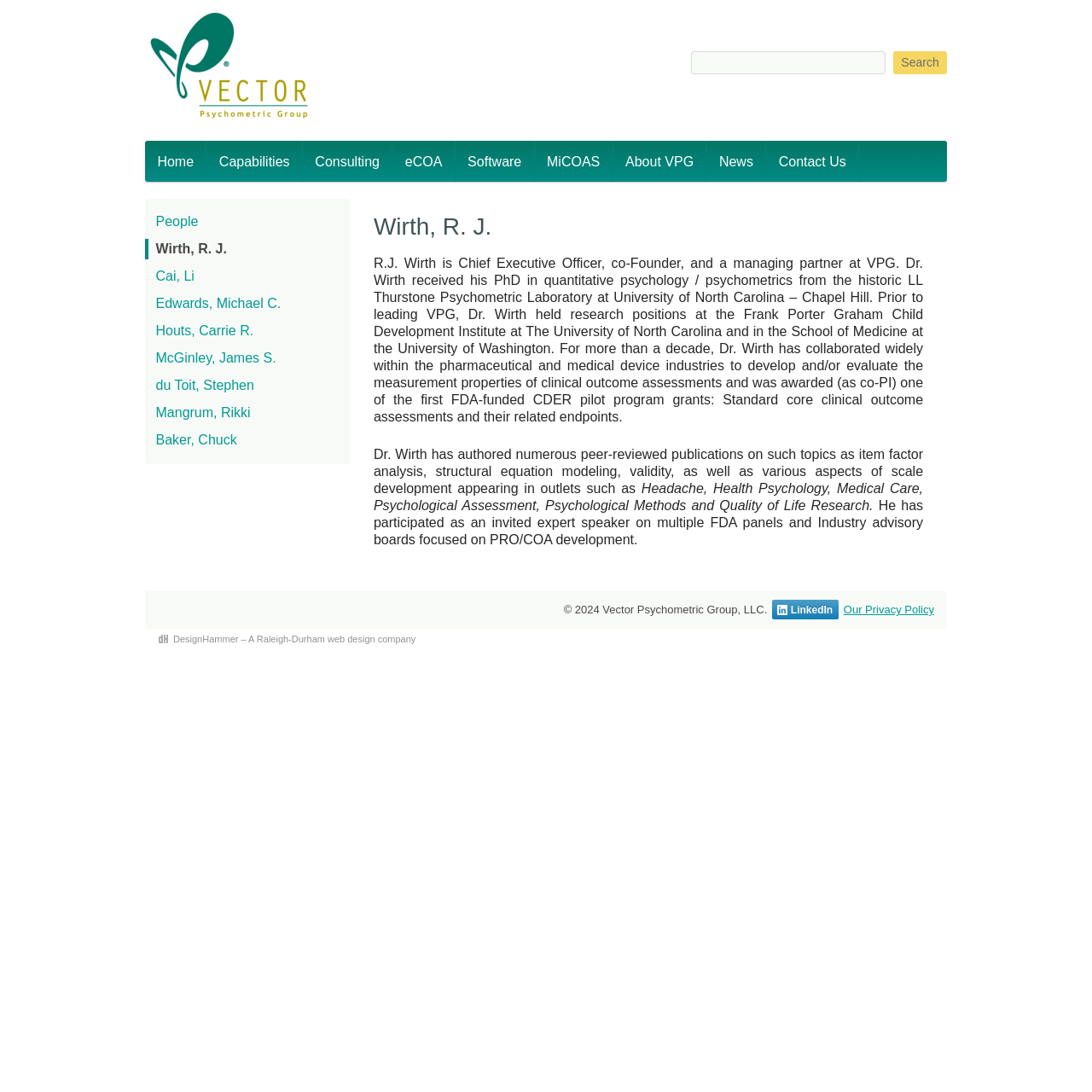Provide a thorough description of the webpage you see.

The webpage is about R. J. Wirth, the Chief Executive Officer of Vector Psychometric Group. At the top, there is a search bar with a textbox and a "Search" button. To the left of the search bar, there are several links, including "Home", "Capabilities", "Consulting", "eCOA", "Software", "MiCOAS", "About VPG", "News", and "Contact Us". 

Below the search bar, there is a main section that contains an article about R. J. Wirth. The article has a heading with the name "Wirth, R. J." and several paragraphs of text describing his background, experience, and achievements. The text includes information about his PhD, research positions, collaborations with the pharmaceutical and medical device industries, and publications in various outlets.

To the left of the main section, there are several links to other people, including "People", "Wirth, R. J.", "Cai, Li", "Edwards, Michael C.", and others.

At the bottom of the page, there is a section with copyright information, "© 2024 Vector Psychometric Group, LLC.", and links to "LinkedIn", "Our Privacy Policy", and "DesignHammer – A Raleigh-Durham web design company".